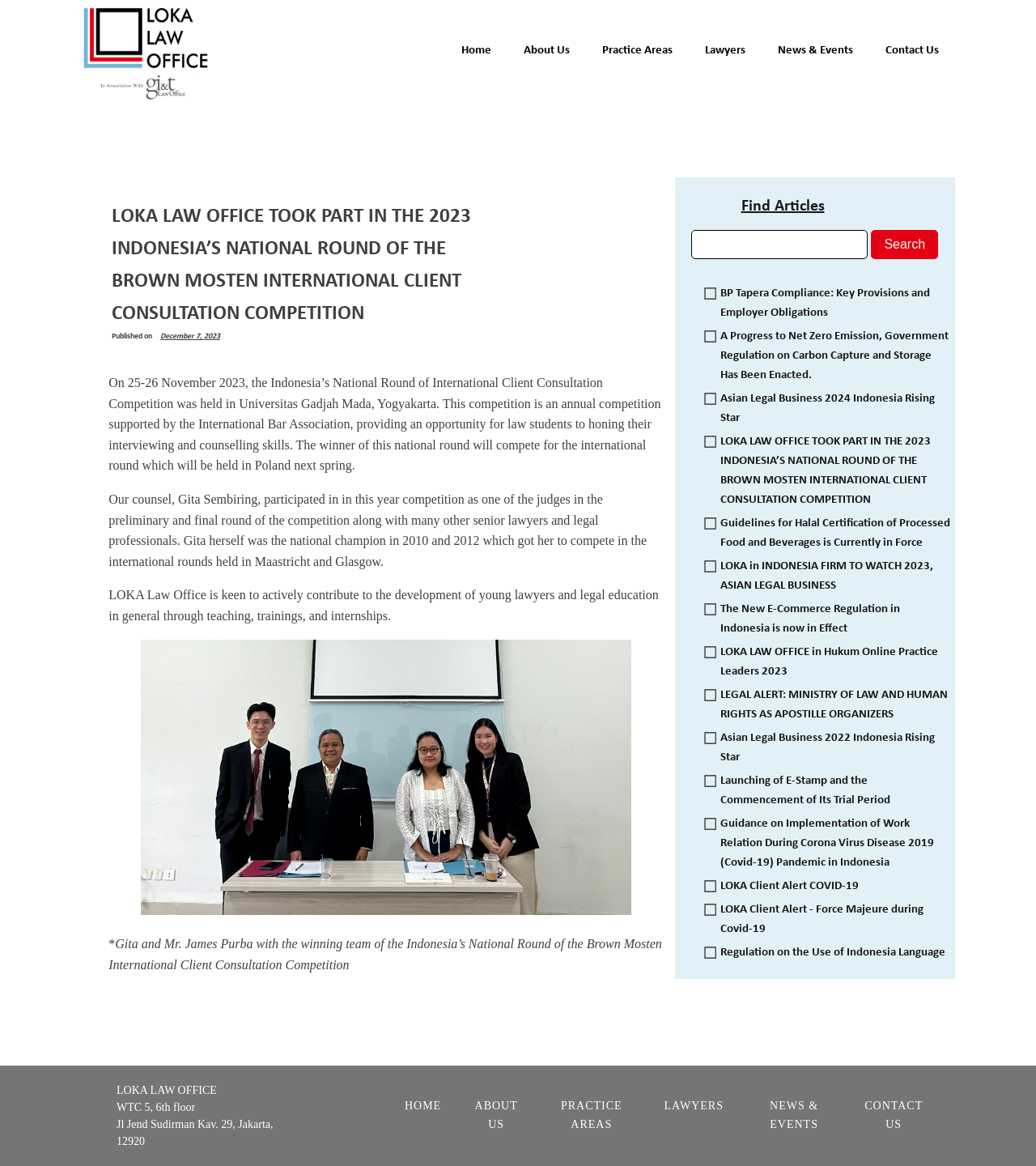Pinpoint the bounding box coordinates of the element you need to click to execute the following instruction: "Read the news about BP Tapera Compliance". The bounding box should be represented by four float numbers between 0 and 1, in the format [left, top, right, bottom].

[0.695, 0.241, 0.918, 0.277]